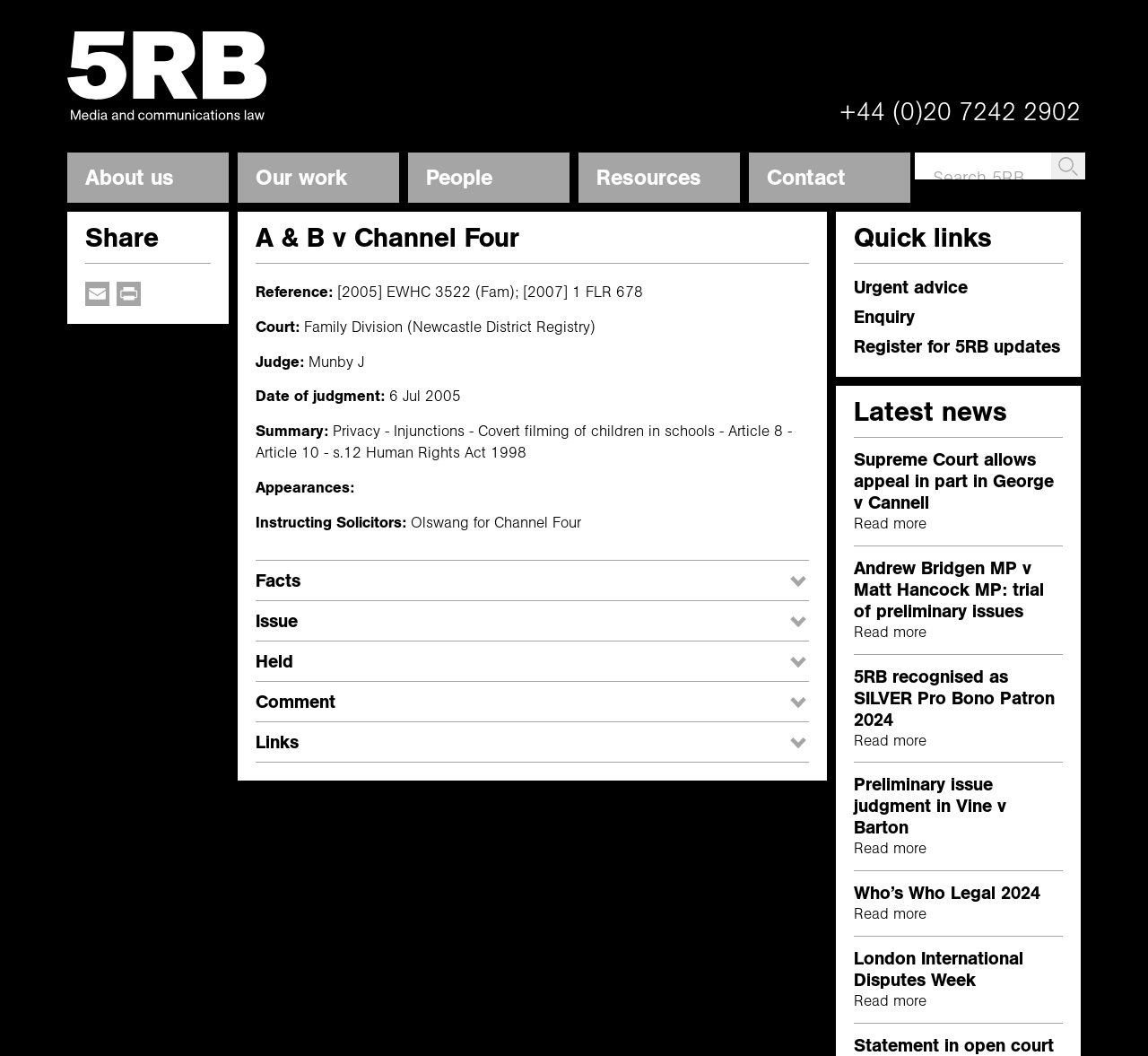What is the phone number of 5RB Barristers?
Using the visual information, answer the question in a single word or phrase.

+44 (0)20 7242 2902